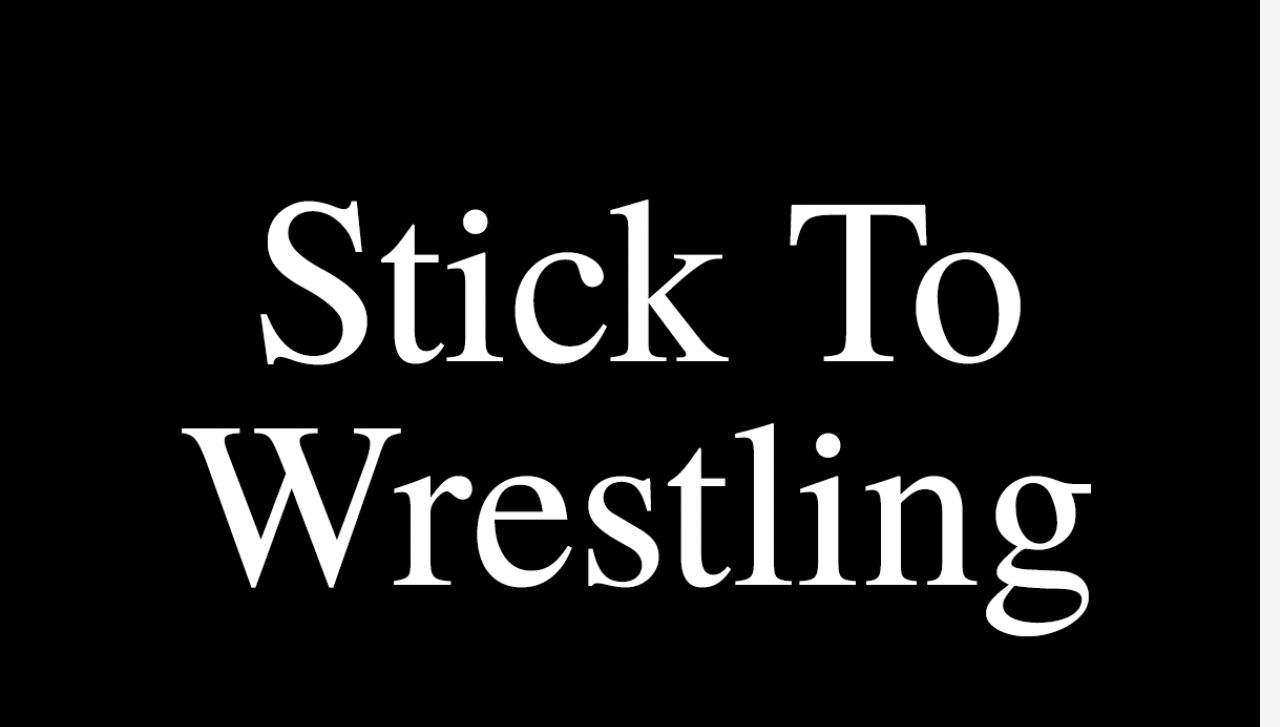Determine the primary headline of the webpage.

Stick To Wrestling with John McAdam